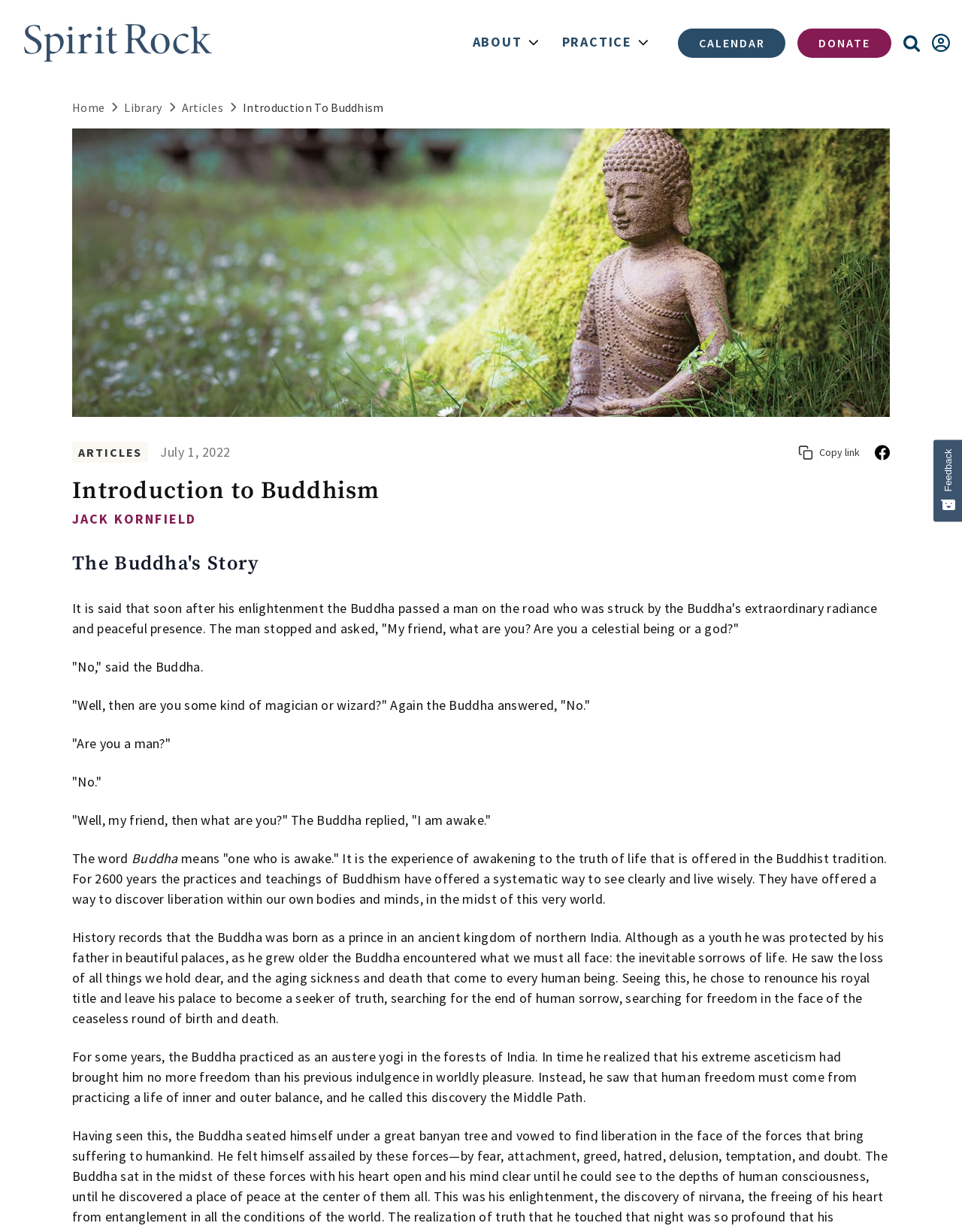What is the author of the article?
Observe the image and answer the question with a one-word or short phrase response.

JACK KORNFIELD